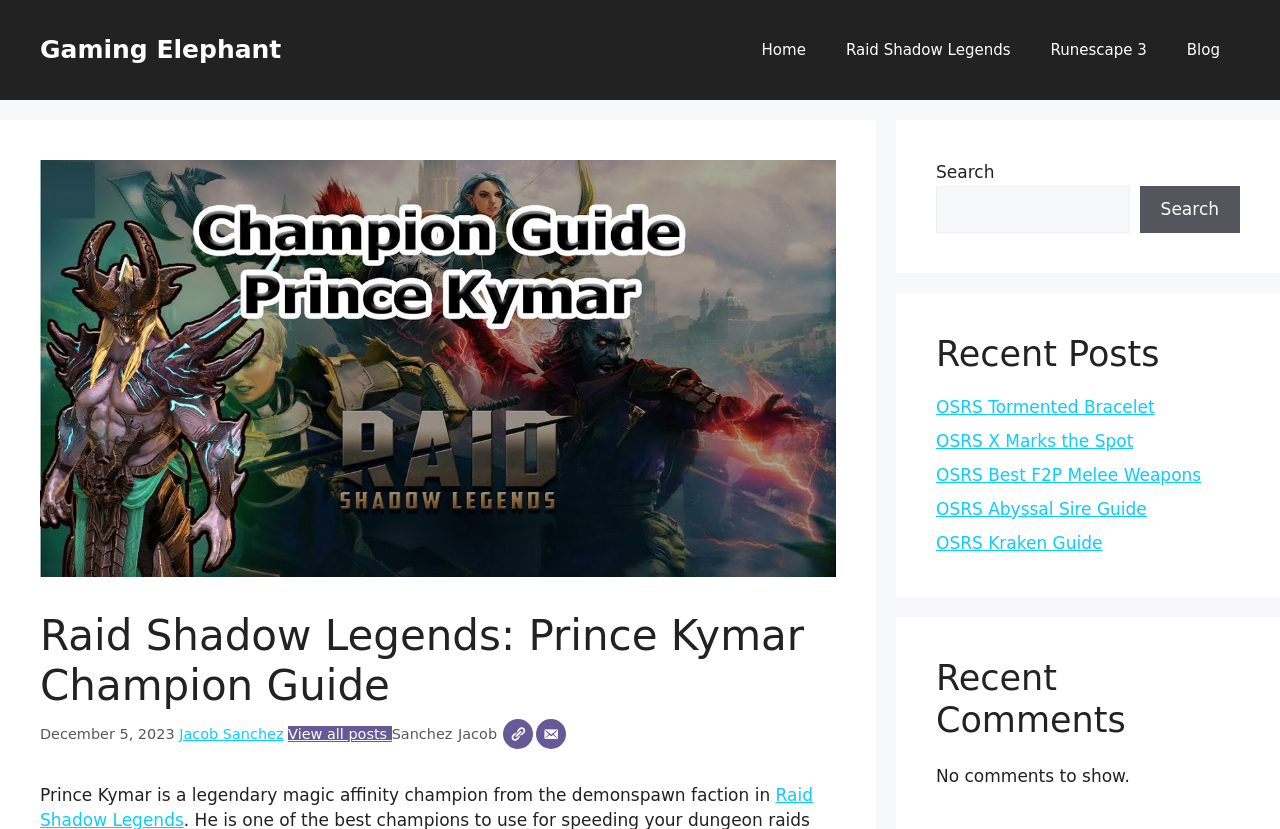Please answer the following question using a single word or phrase: 
What is the date of the guide?

December 5, 2023